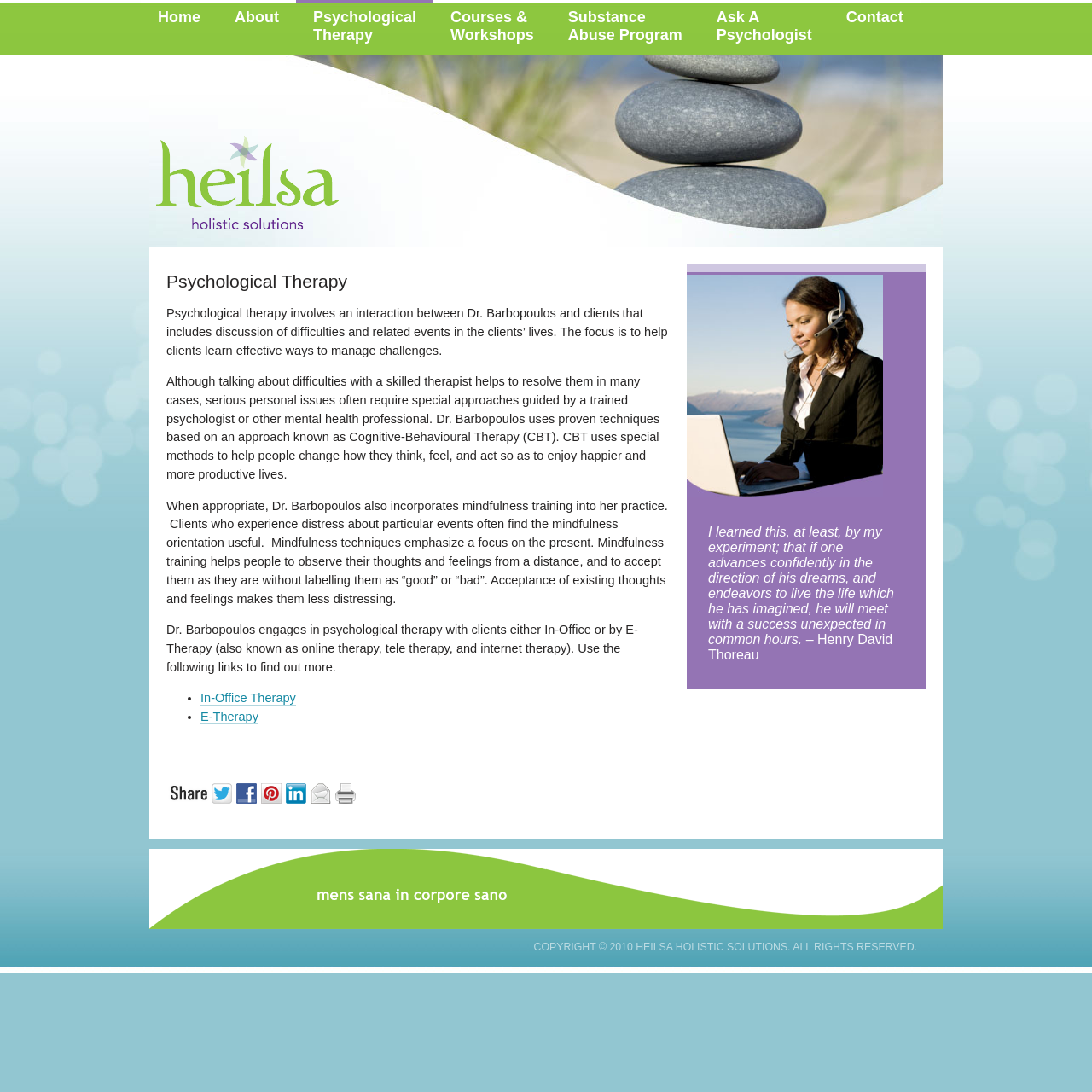Determine the bounding box coordinates of the section to be clicked to follow the instruction: "Learn about Psychological Therapy". The coordinates should be given as four float numbers between 0 and 1, formatted as [left, top, right, bottom].

[0.271, 0.0, 0.397, 0.05]